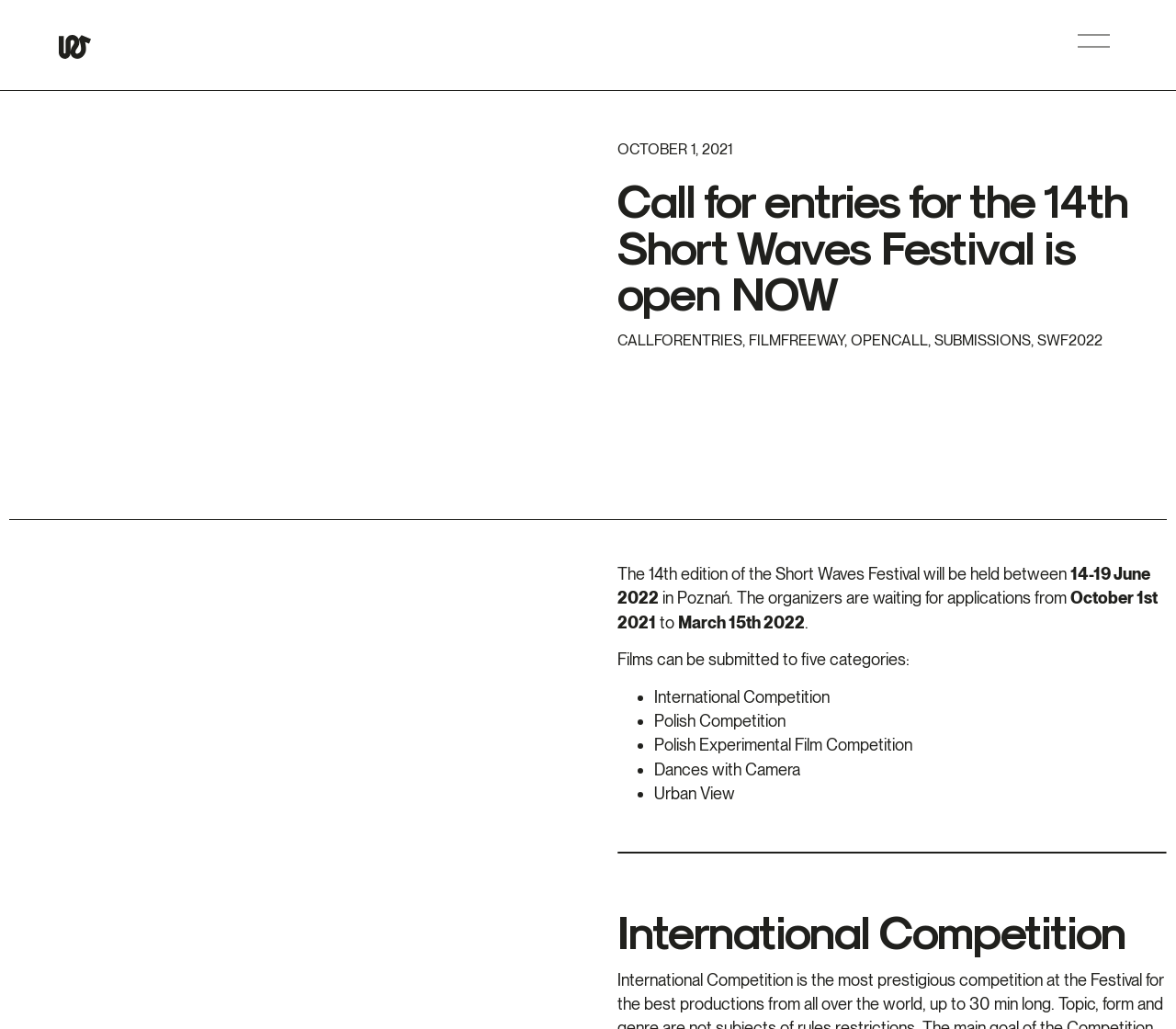Answer the question below in one word or phrase:
What is the duration of the Short Waves Festival?

14-19 June 2022